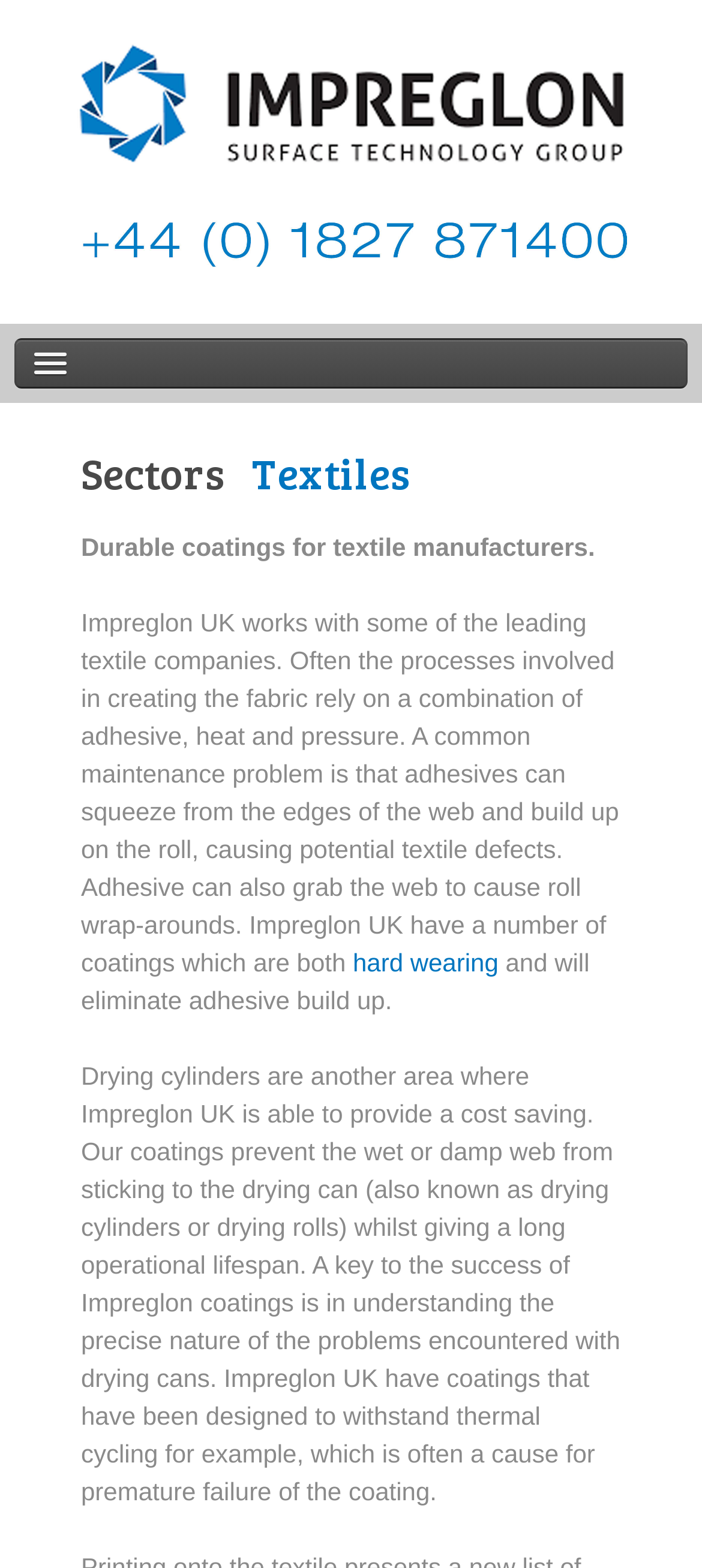Locate the bounding box coordinates for the element described below: "hard wearing". The coordinates must be four float values between 0 and 1, formatted as [left, top, right, bottom].

[0.503, 0.604, 0.71, 0.622]